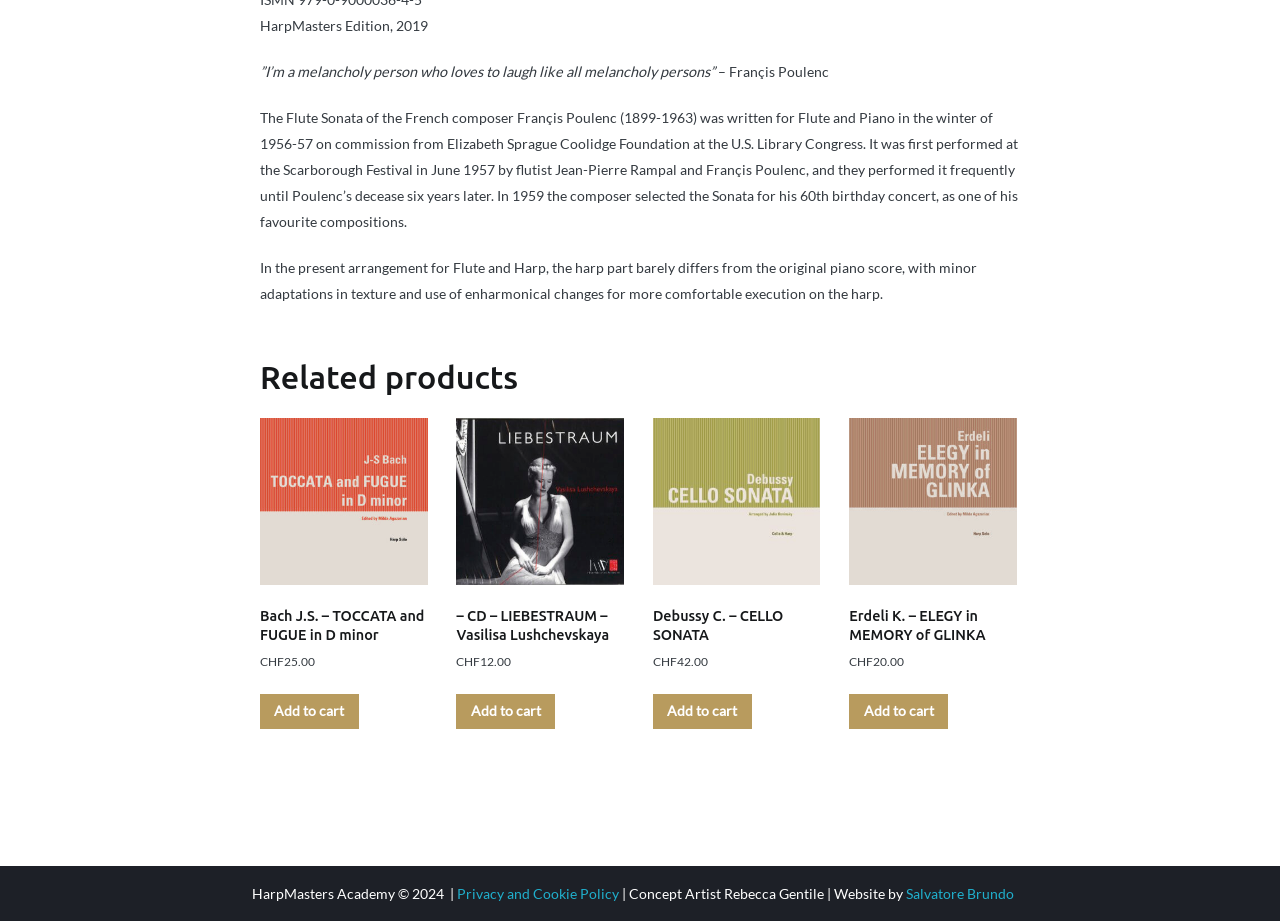Identify the bounding box coordinates of the area that should be clicked in order to complete the given instruction: "View related product 'Bach J.S. – TOCCATA and FUGUE in D minor'". The bounding box coordinates should be four float numbers between 0 and 1, i.e., [left, top, right, bottom].

[0.203, 0.453, 0.334, 0.731]